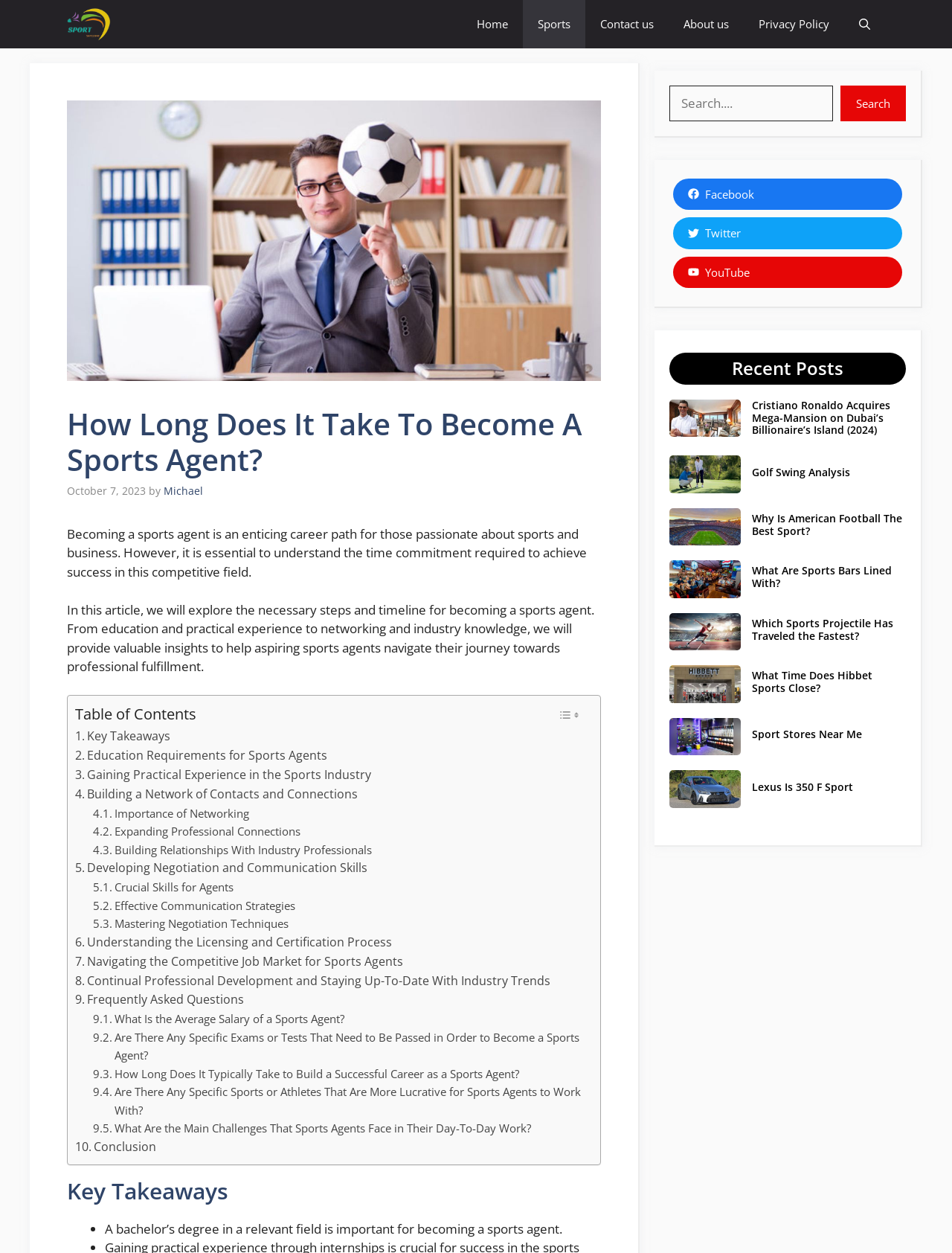Identify the bounding box coordinates for the element you need to click to achieve the following task: "Click on the 'Home' link". Provide the bounding box coordinates as four float numbers between 0 and 1, in the form [left, top, right, bottom].

[0.485, 0.0, 0.549, 0.039]